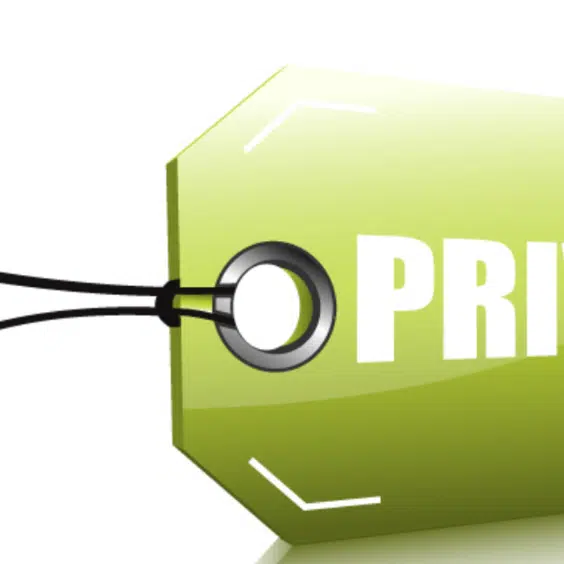Respond with a single word or phrase to the following question:
What is the purpose of the price tag?

to indicate cost